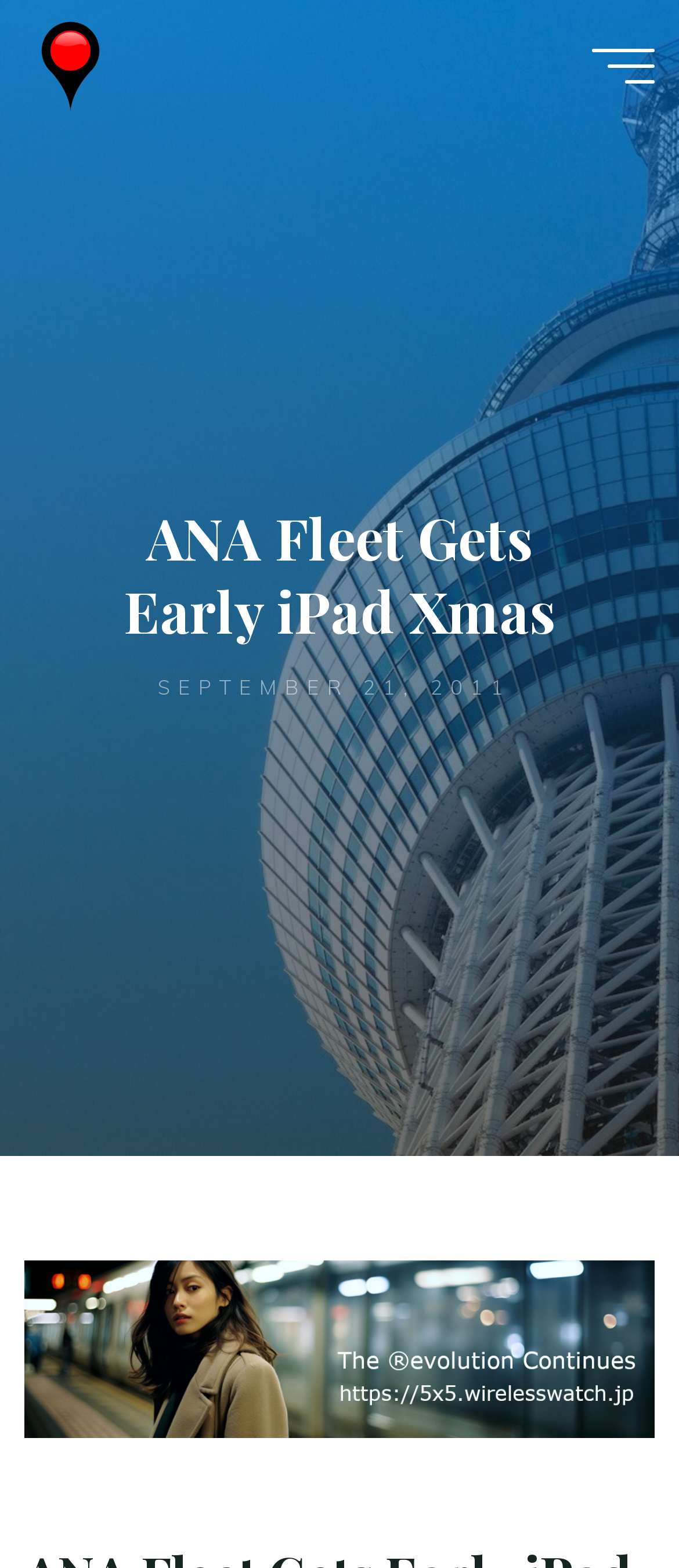Based on the image, give a detailed response to the question: What is the date mentioned in the article?

The date mentioned in the article is SEPTEMBER 21, 2011, which is explicitly stated in the time element on the webpage.